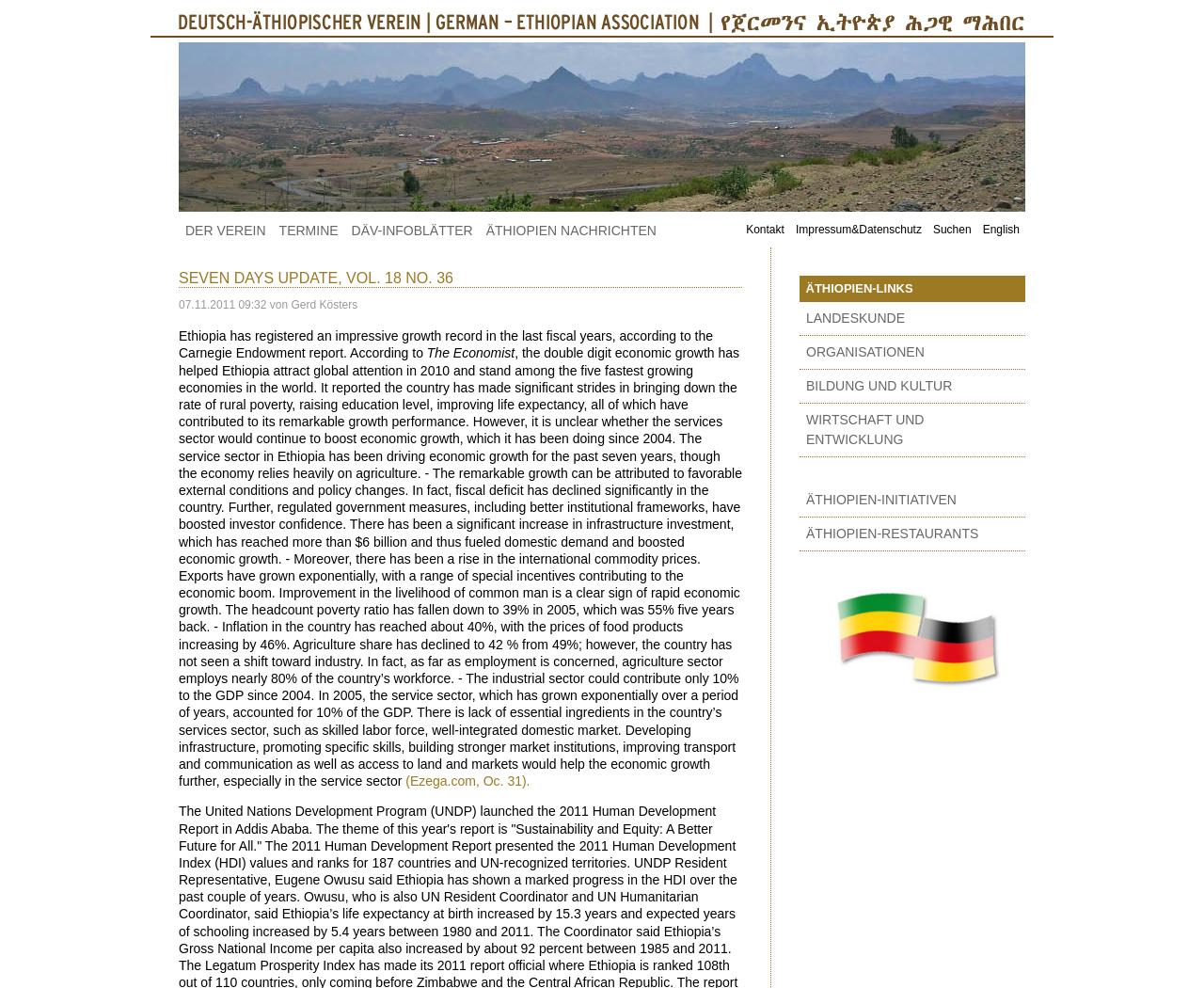Please answer the following query using a single word or phrase: 
What is the title of the current update?

SEVEN DAYS UPDATE, VOL. 18 NO. 36